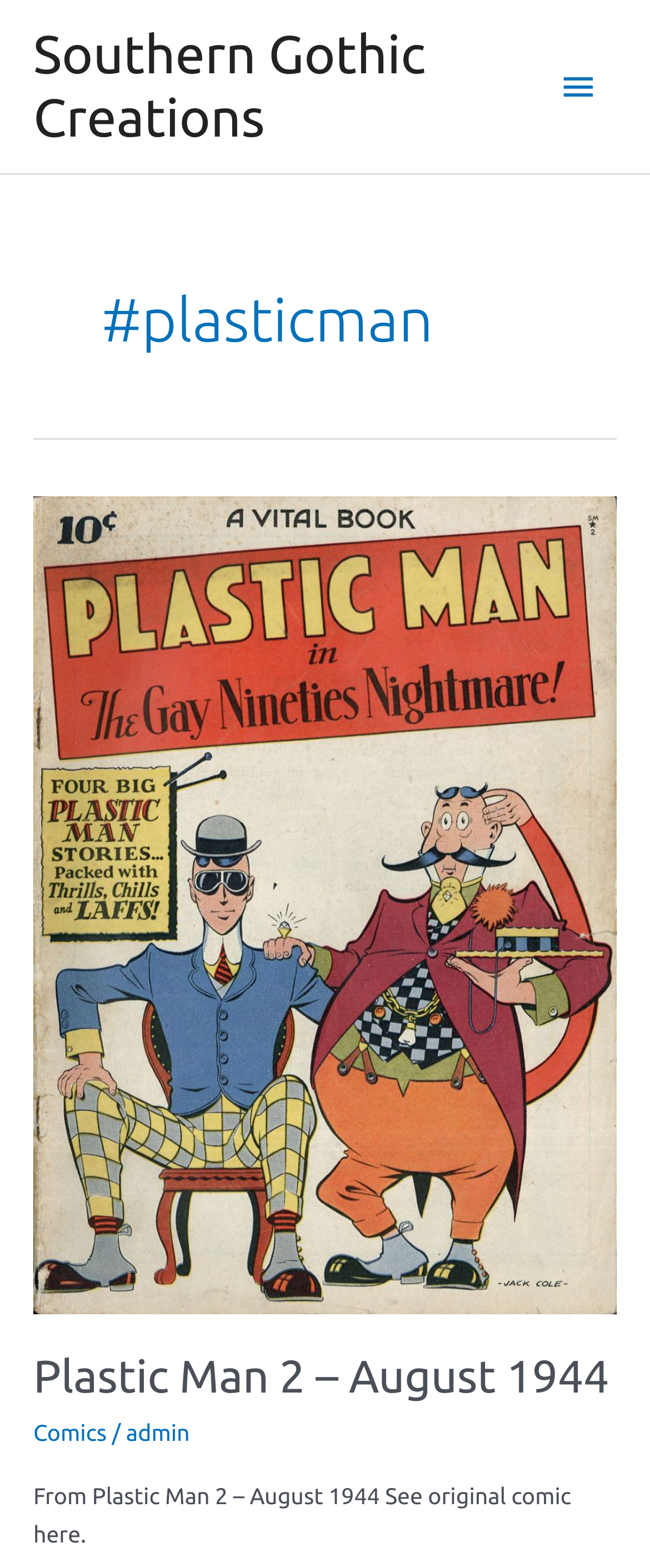What are the menu items in the main menu?
Using the details from the image, give an elaborate explanation to answer the question.

The main menu is controlled by the button 'Main Menu ' located at the coordinates [0.83, 0.029, 0.949, 0.081]. The menu items are 'Comics' and 'admin' which are links located at the coordinates [0.051, 0.905, 0.164, 0.922] and [0.194, 0.905, 0.292, 0.922] respectively.